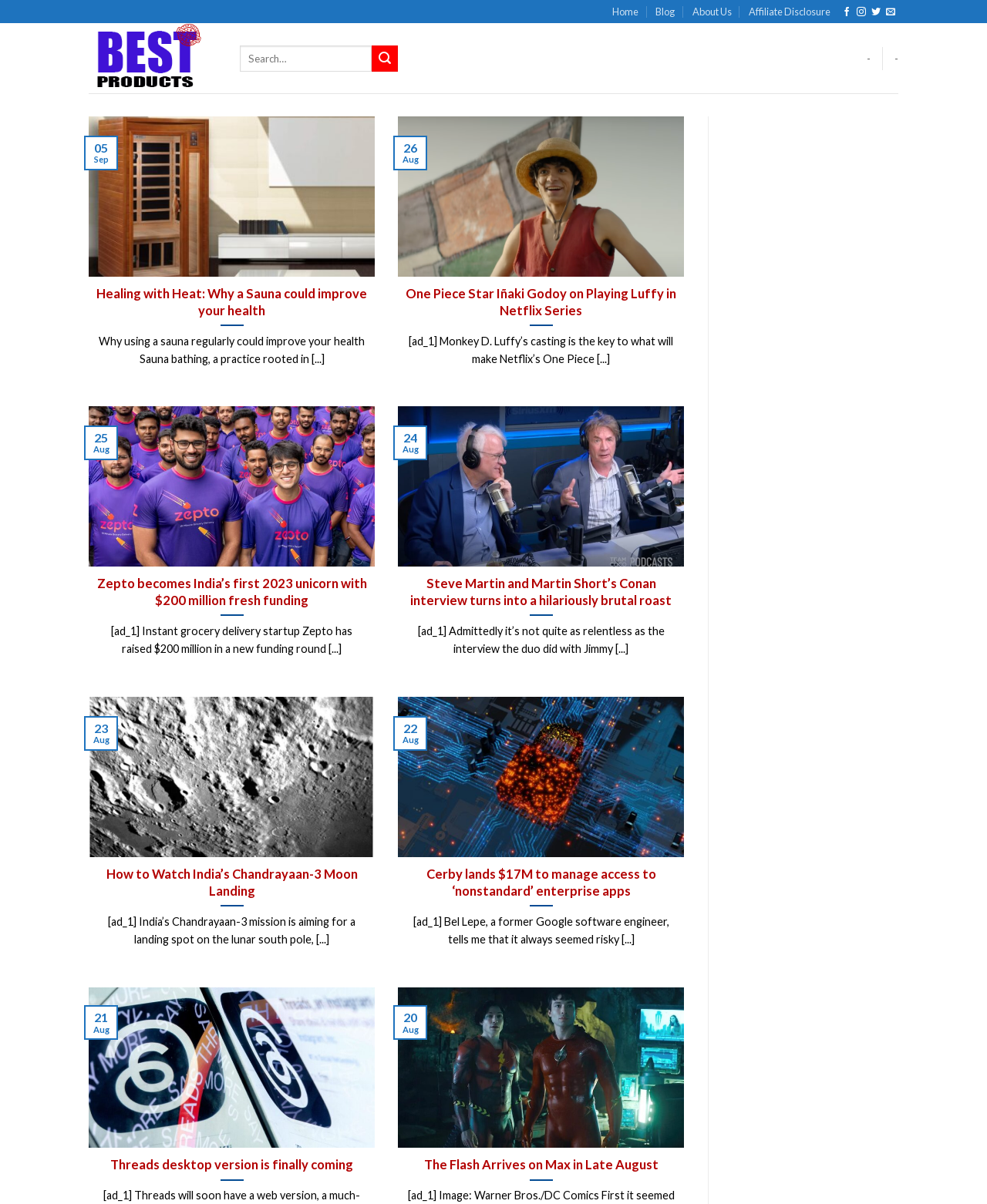Determine the bounding box coordinates of the region I should click to achieve the following instruction: "Click on Home". Ensure the bounding box coordinates are four float numbers between 0 and 1, i.e., [left, top, right, bottom].

[0.62, 0.0, 0.647, 0.02]